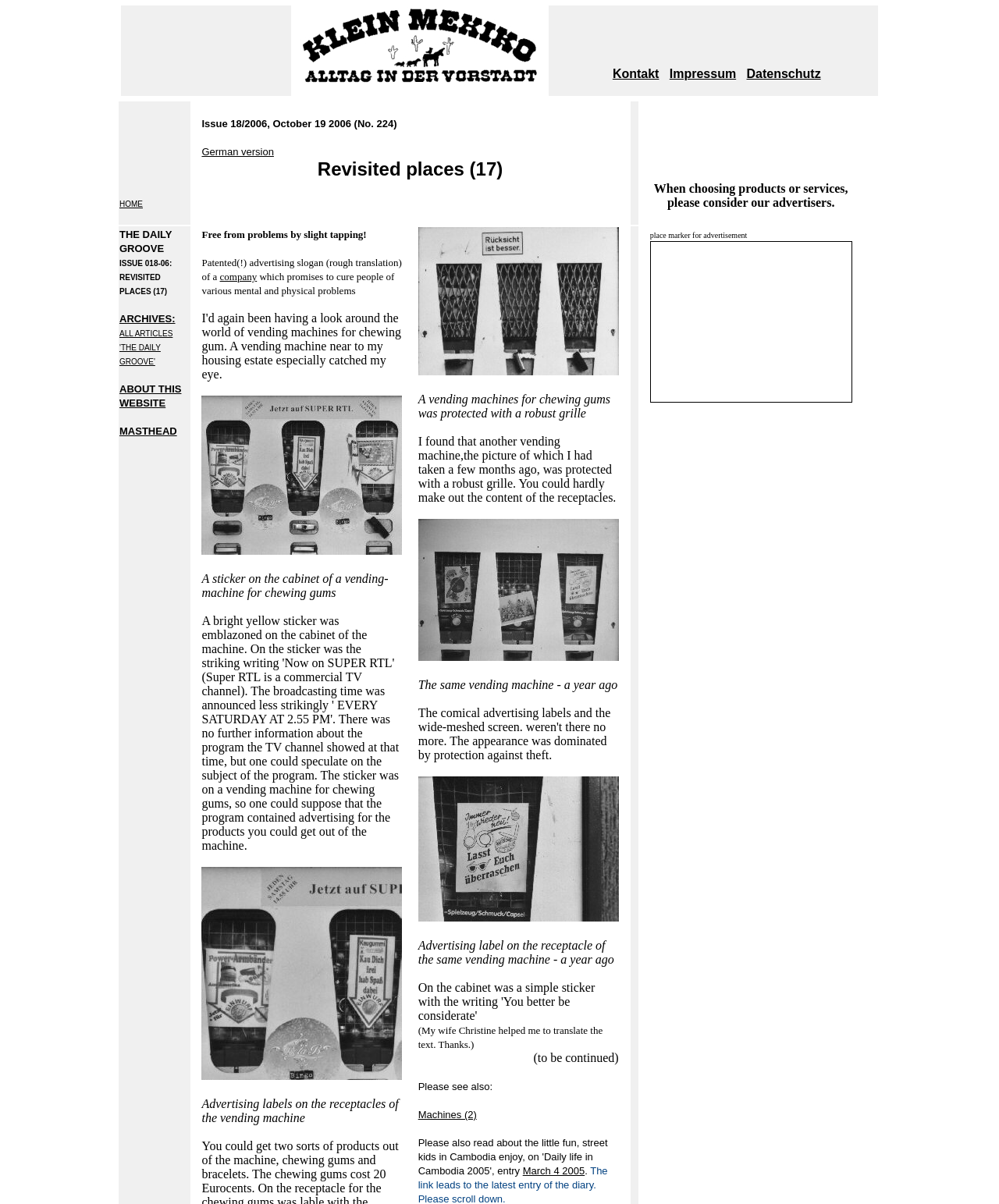Generate a thorough caption that explains the contents of the webpage.

This webpage is about the publication "Klein Mexiko", which documents ordinary phenomena of daily life in suburbs using the example of the city of Bremen. At the top of the page, there is a logo of "Klein Mexiko" accompanied by three links to "Kontakt", "Impressum", and "Datenschutz". 

Below the logo, there is a navigation menu with links to "HOME", "Issue 18/2006", and "German version". The main content of the page is divided into several sections, each describing a different aspect of daily life in suburbs. 

The first section talks about revisited places, with a link to the "German version" and a brief description of the content. The following sections describe various scenes, including a vending machine with stickers and labels, and another vending machine with a robust grille. Each section has accompanying text that provides more context and information about the scenes. 

Throughout the page, there are several links to other articles and websites, including "ARCHIVES", "ALL ARTICLES 'THE DAILY GROOVE'", "ABOUT THIS WEBSITE", "MASTHEAD", and "company". There is also an image placeholder for an advertisement on the right side of the page. At the bottom of the page, there is a note that the article will be continued, and links to related articles, including "Machines (2)" and "March 4 2005".